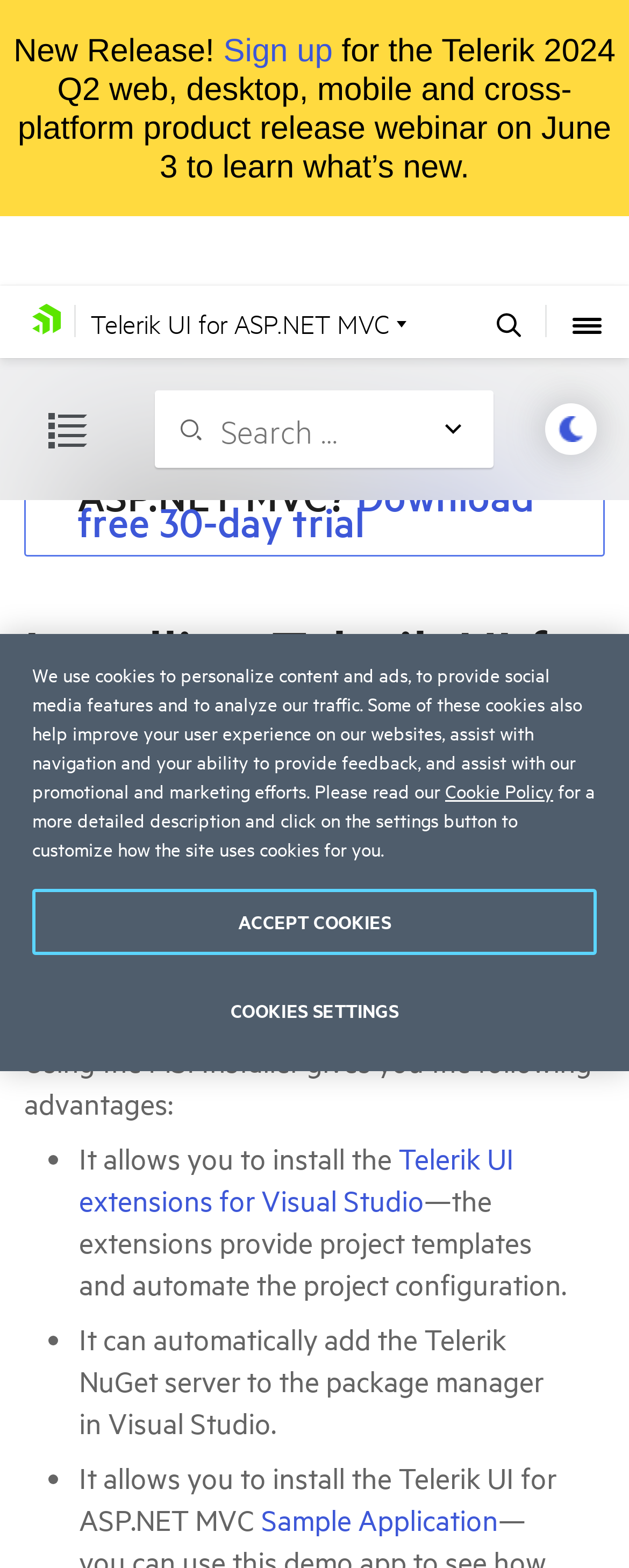Can you find the bounding box coordinates for the UI element given this description: "Telerik UI for ASP.NET MVC"? Provide the coordinates as four float numbers between 0 and 1: [left, top, right, bottom].

[0.118, 0.182, 0.672, 0.228]